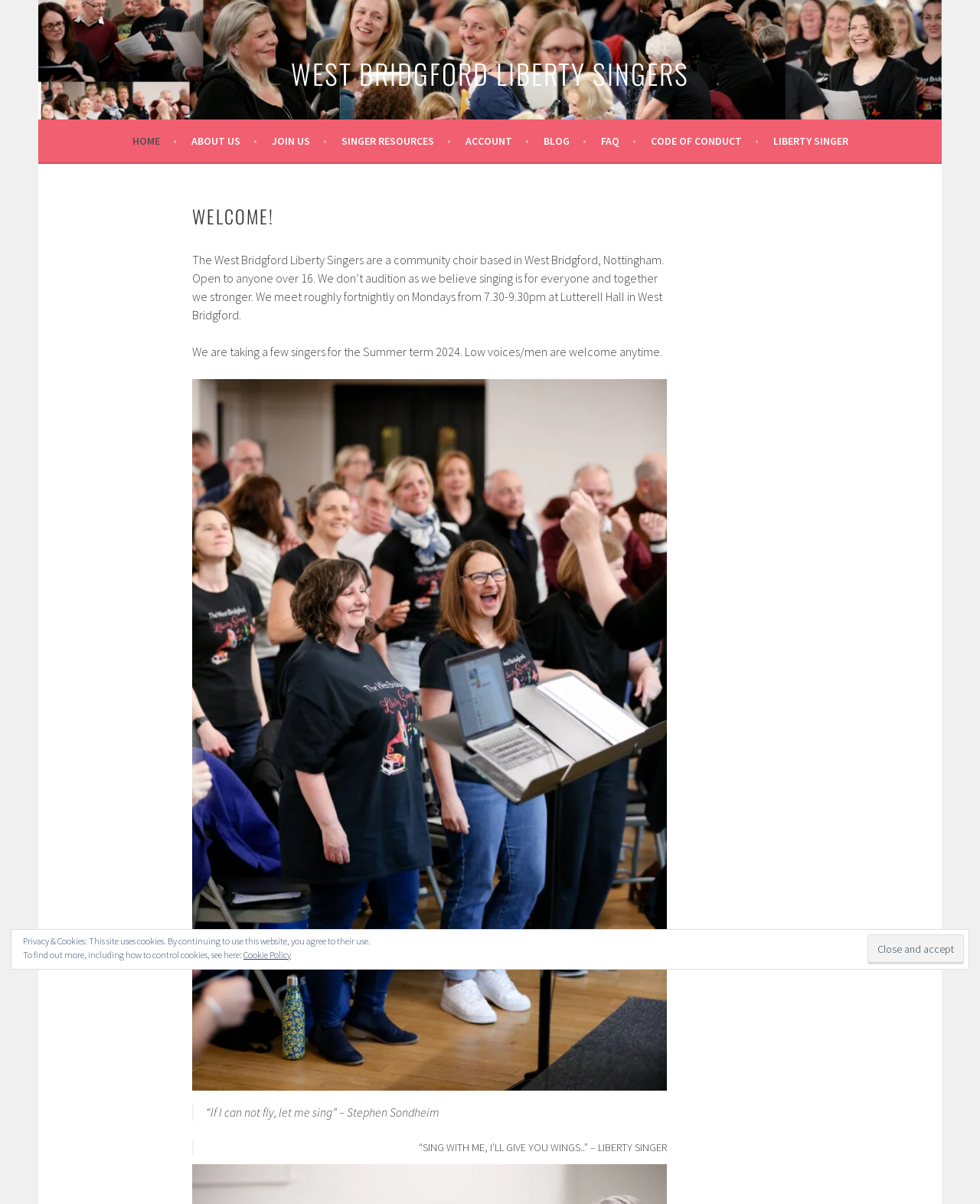Identify the bounding box for the UI element that is described as follows: "West Bridgford Liberty Singers".

[0.297, 0.044, 0.703, 0.078]